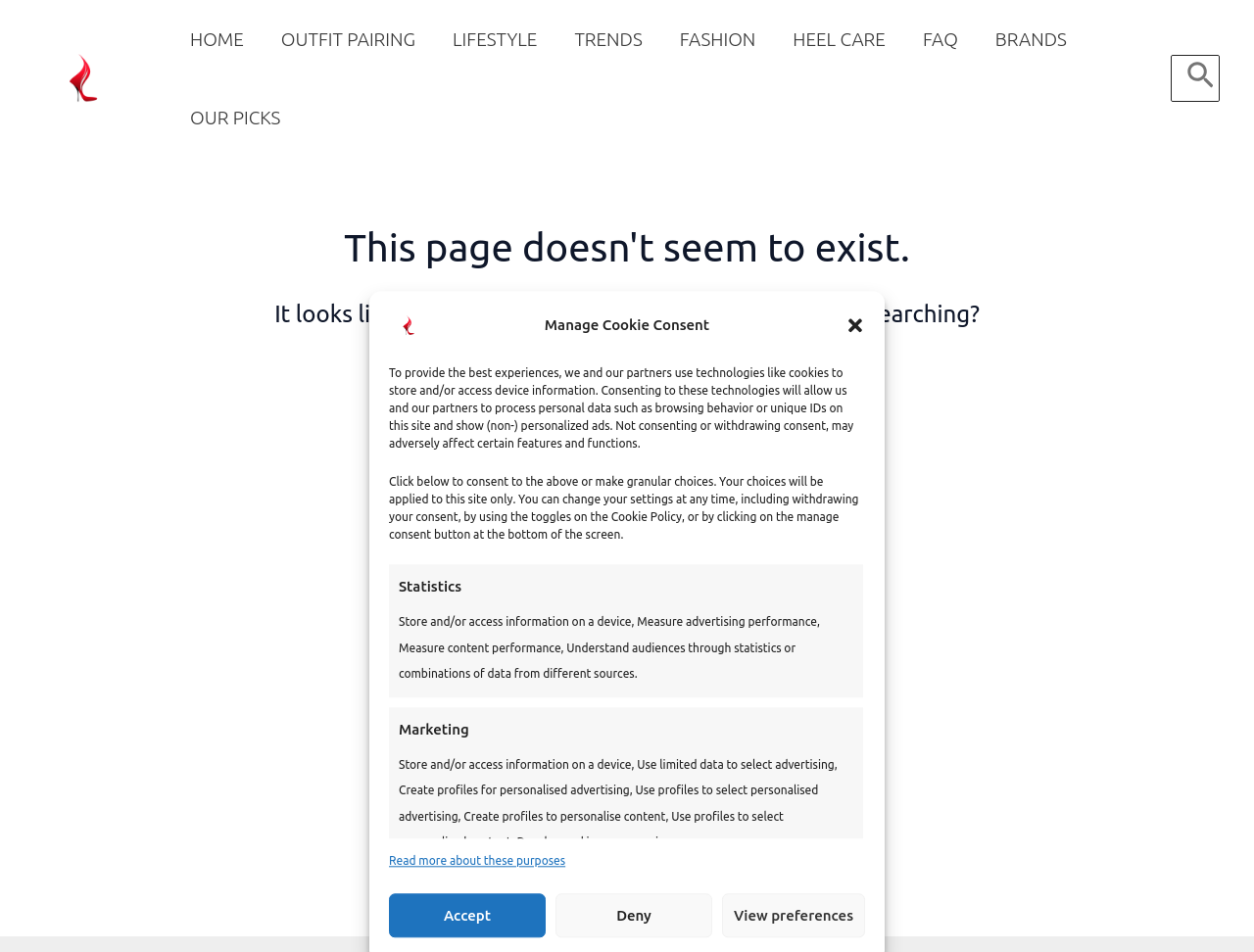What are the navigation options available on the page?
Look at the screenshot and respond with a single word or phrase.

HOME, OUTFIT PAIRING, LIFESTYLE, etc.